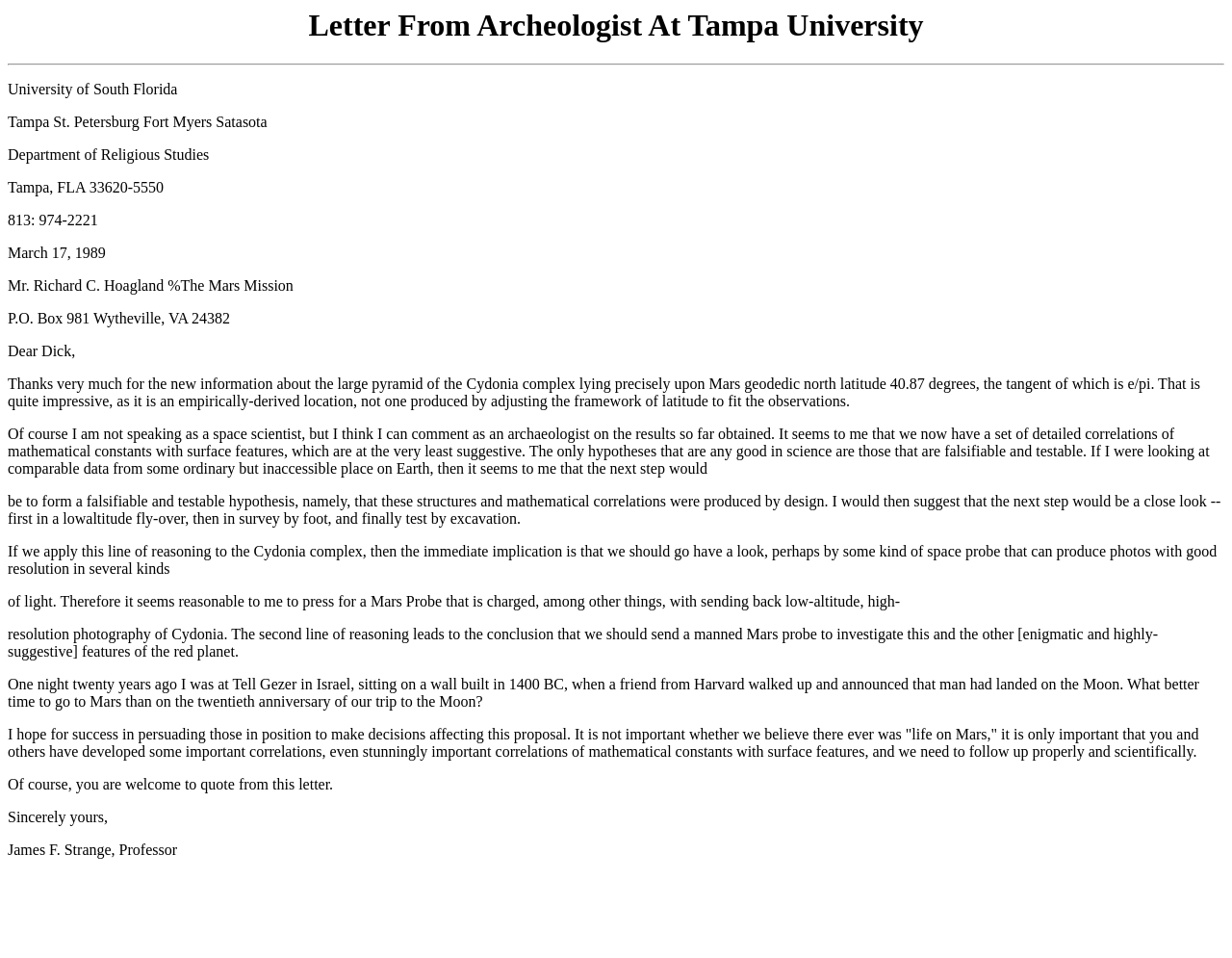What is the location of the University of South Florida?
Please provide a detailed and thorough answer to the question.

The location of the University of South Florida can be determined by looking at the second paragraph, where it says 'University of South Florida' followed by 'Tampa St. Petersburg Fort Myers Satasota'. This indicates that the University of South Florida is located in Tampa.